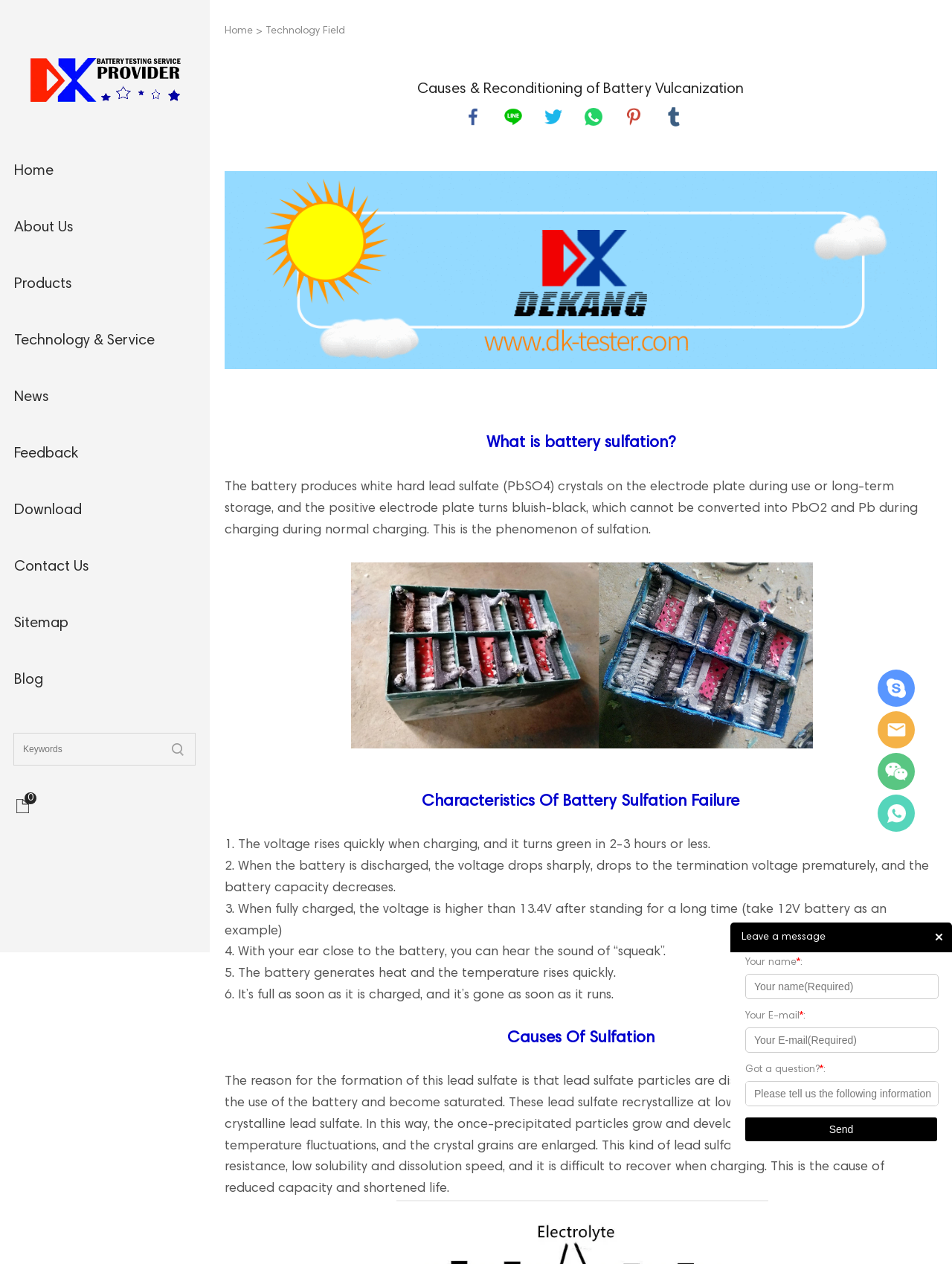Please identify the bounding box coordinates of the element that needs to be clicked to execute the following command: "Click on the 'Send' button". Provide the bounding box using four float numbers between 0 and 1, formatted as [left, top, right, bottom].

[0.783, 0.884, 0.984, 0.903]